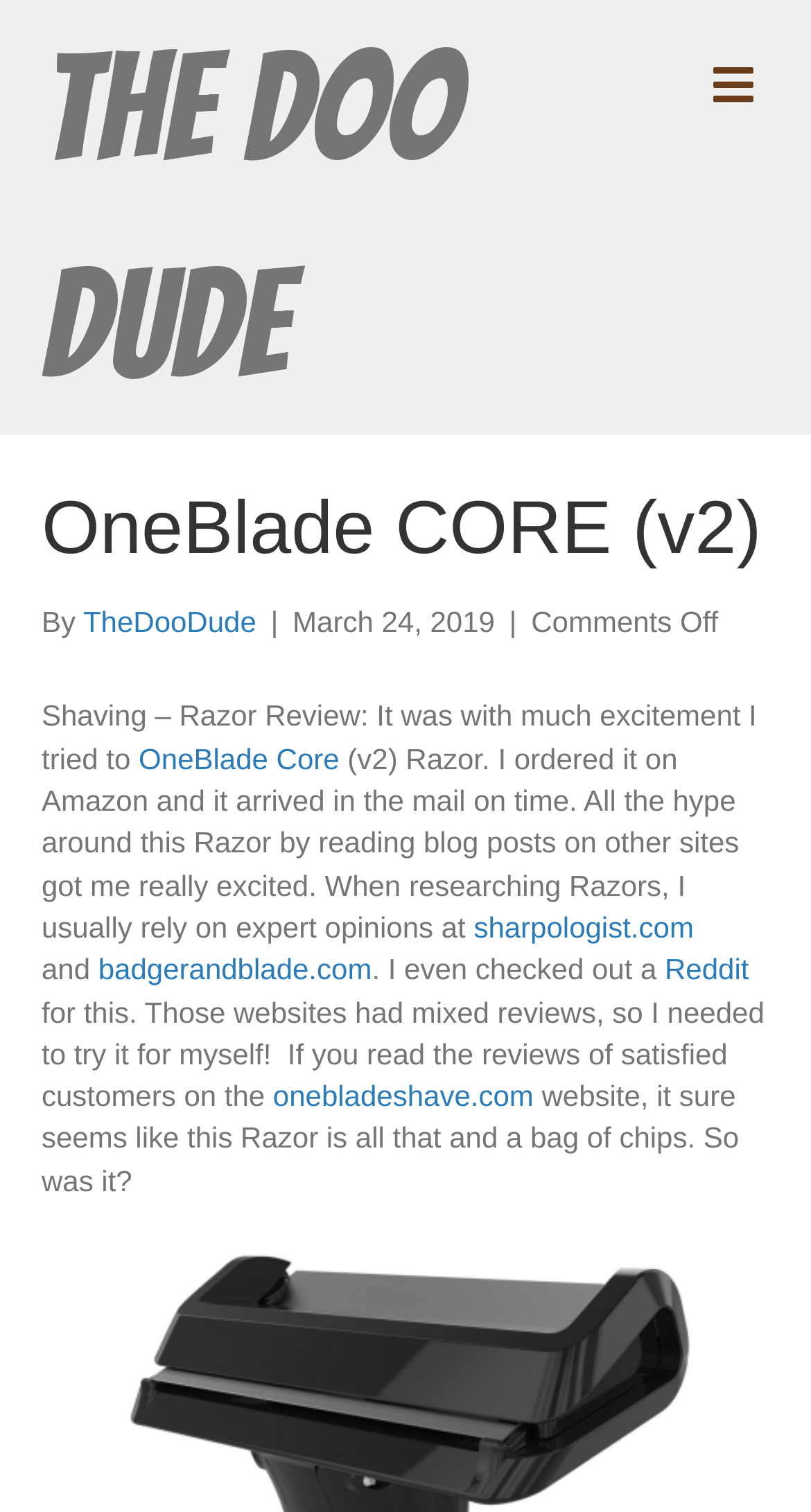Can you find the bounding box coordinates for the UI element given this description: "OneBlade Core"? Provide the coordinates as four float numbers between 0 and 1: [left, top, right, bottom].

[0.171, 0.491, 0.419, 0.513]